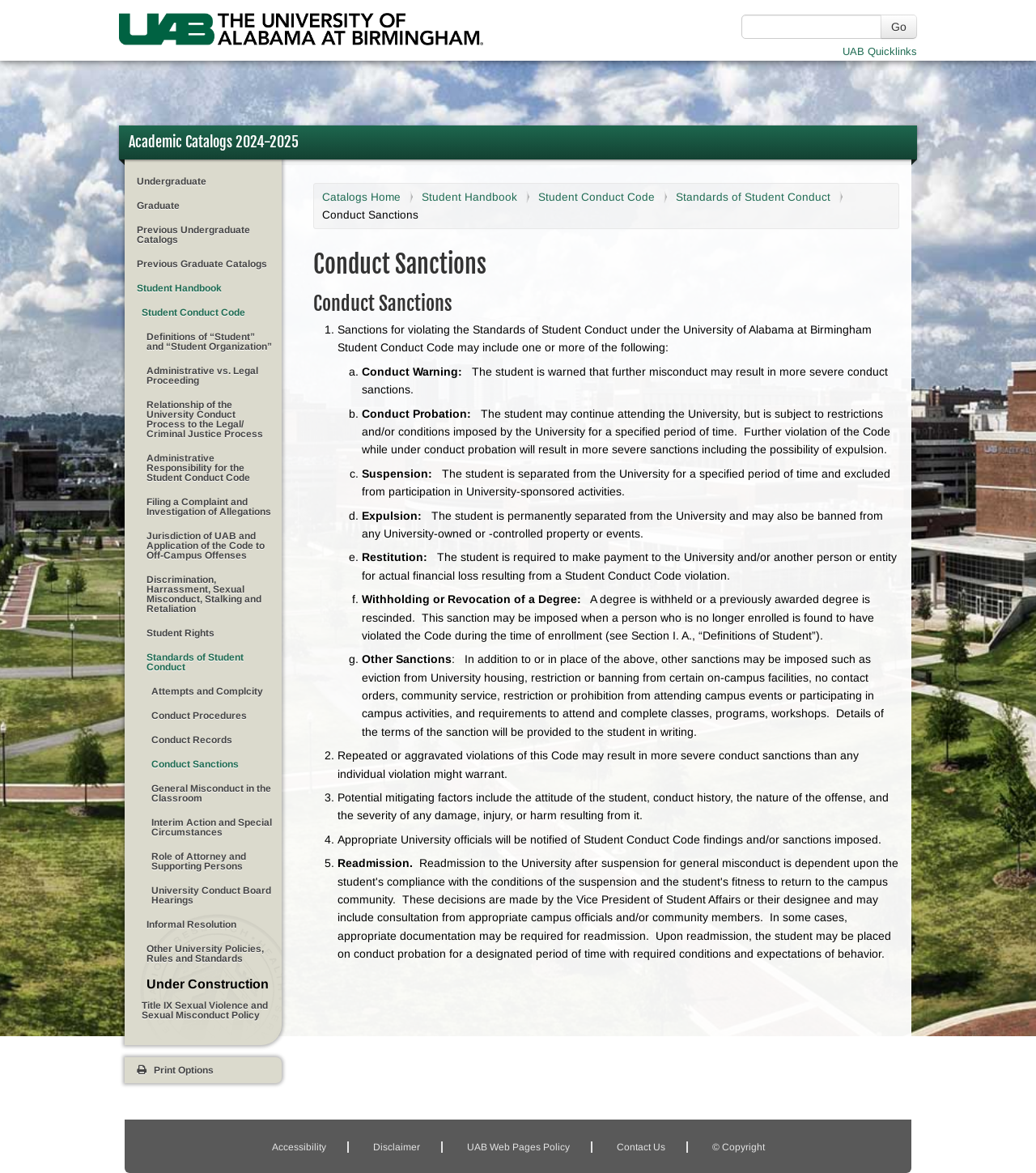Pinpoint the bounding box coordinates of the element to be clicked to execute the instruction: "Search for something".

[0.716, 0.012, 0.851, 0.033]